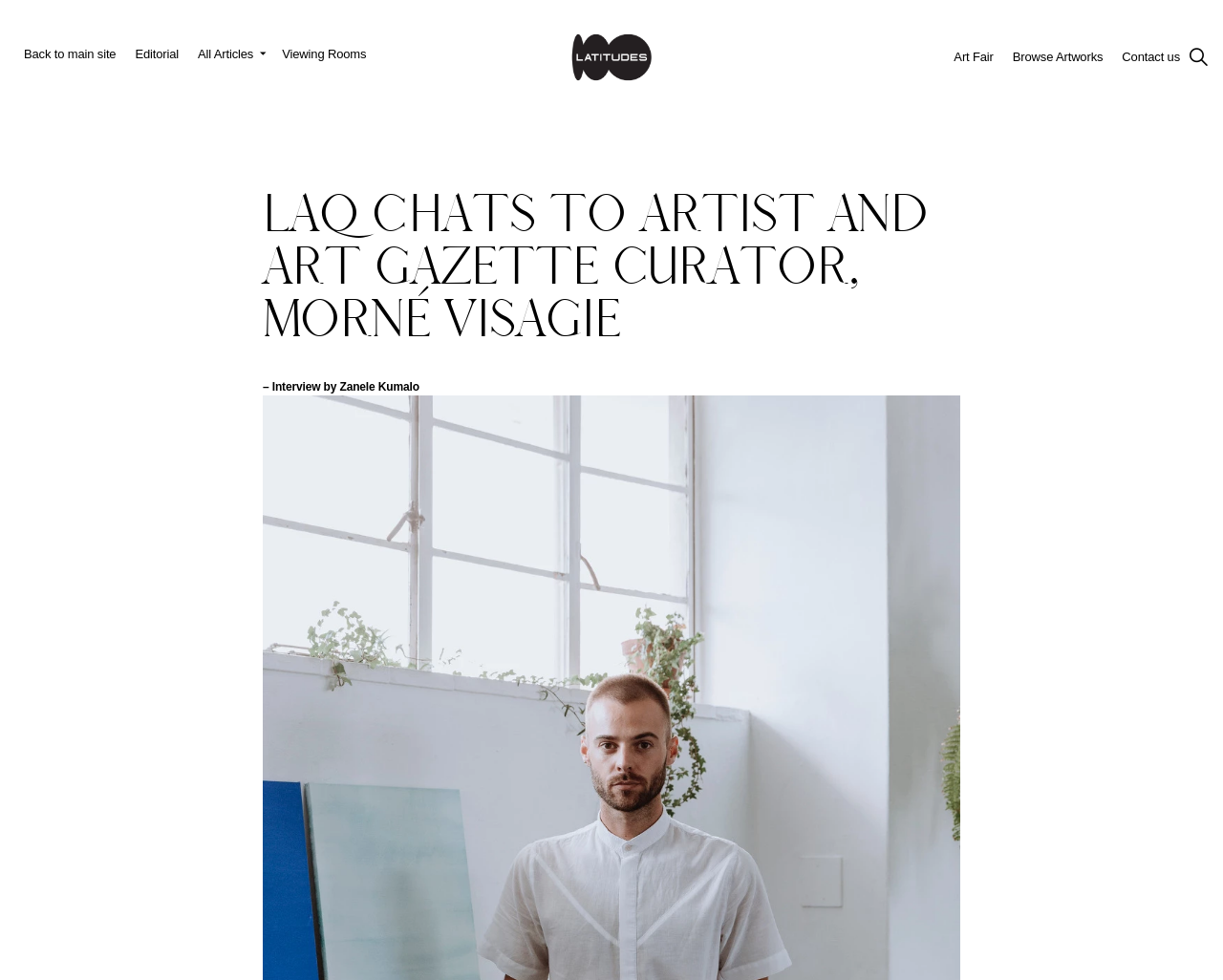Refer to the image and provide an in-depth answer to the question:
What is the name of the artist being interviewed?

The answer can be found in the main heading of the webpage, which is 'LAQ CHATS TO ARTIST AND ART GAZETTE CURATOR, MORNÉ VISAGIE'. The name of the artist being interviewed is Morné Visagie.